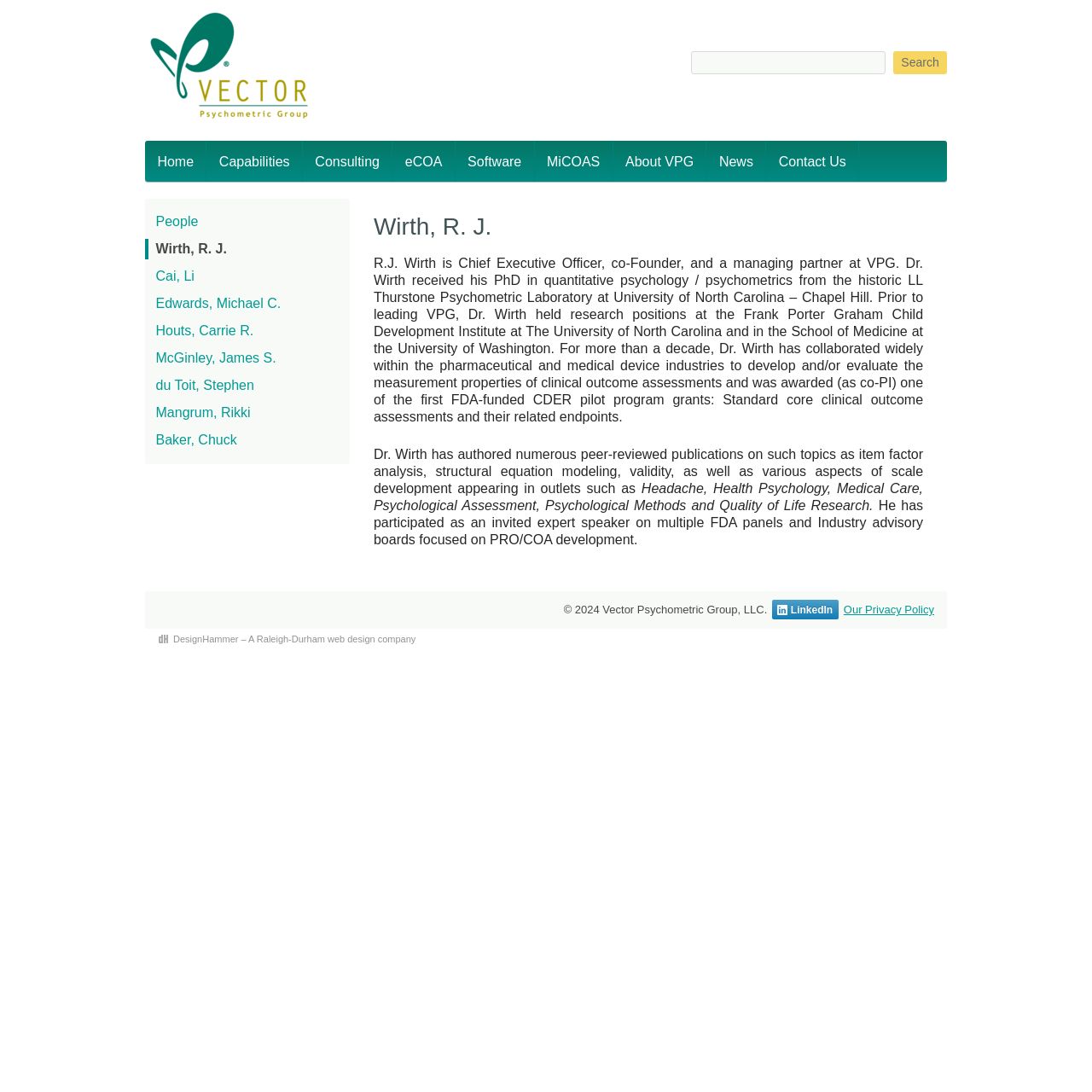Find the bounding box coordinates for the element described here: "Edwards, Michael C.".

[0.133, 0.269, 0.32, 0.288]